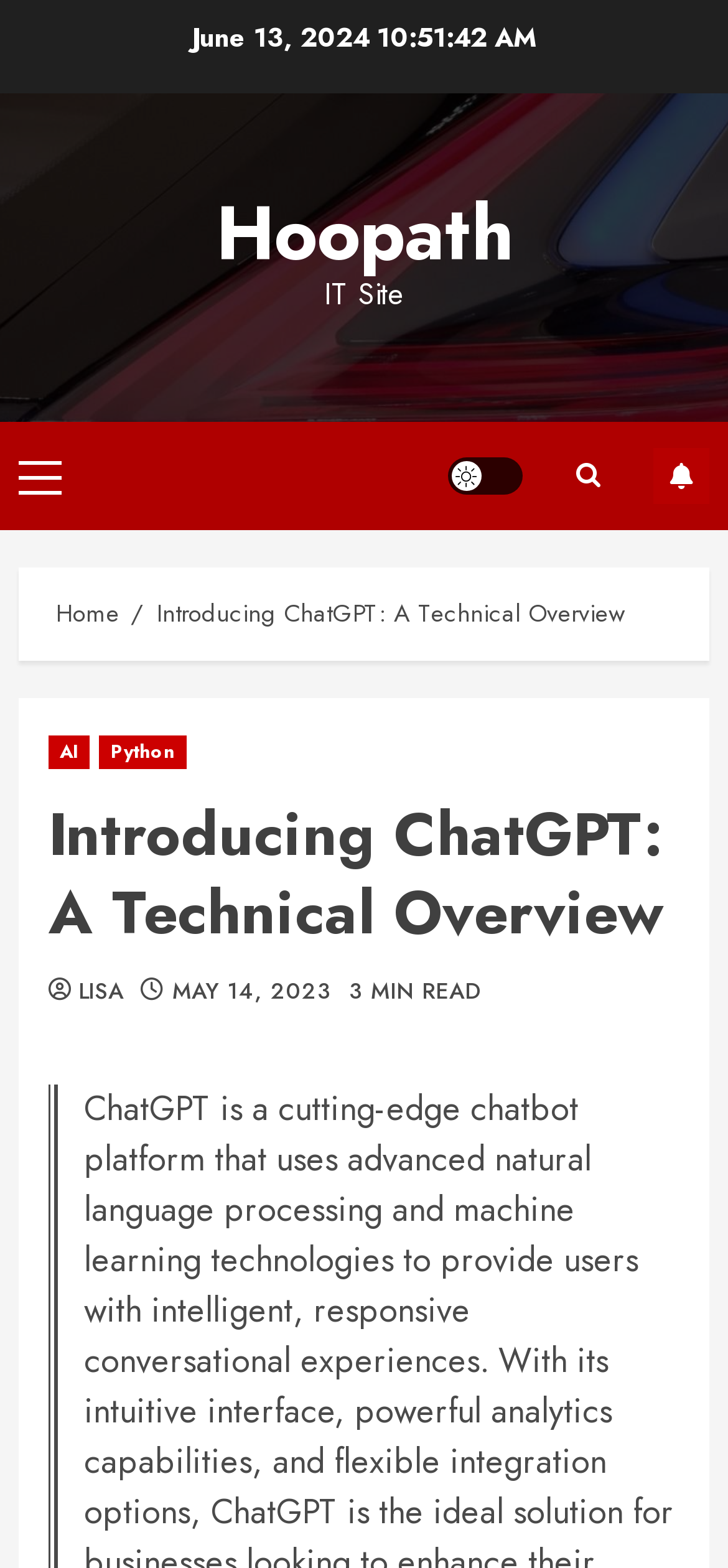Please provide a detailed answer to the question below based on the screenshot: 
How many icons are in the top-right corner?

I found two link elements in the top-right corner, one with text '' and bounding box coordinates [0.744, 0.28, 0.872, 0.326], and another with text 'Light/Dark Button' and bounding box coordinates [0.615, 0.291, 0.718, 0.315].